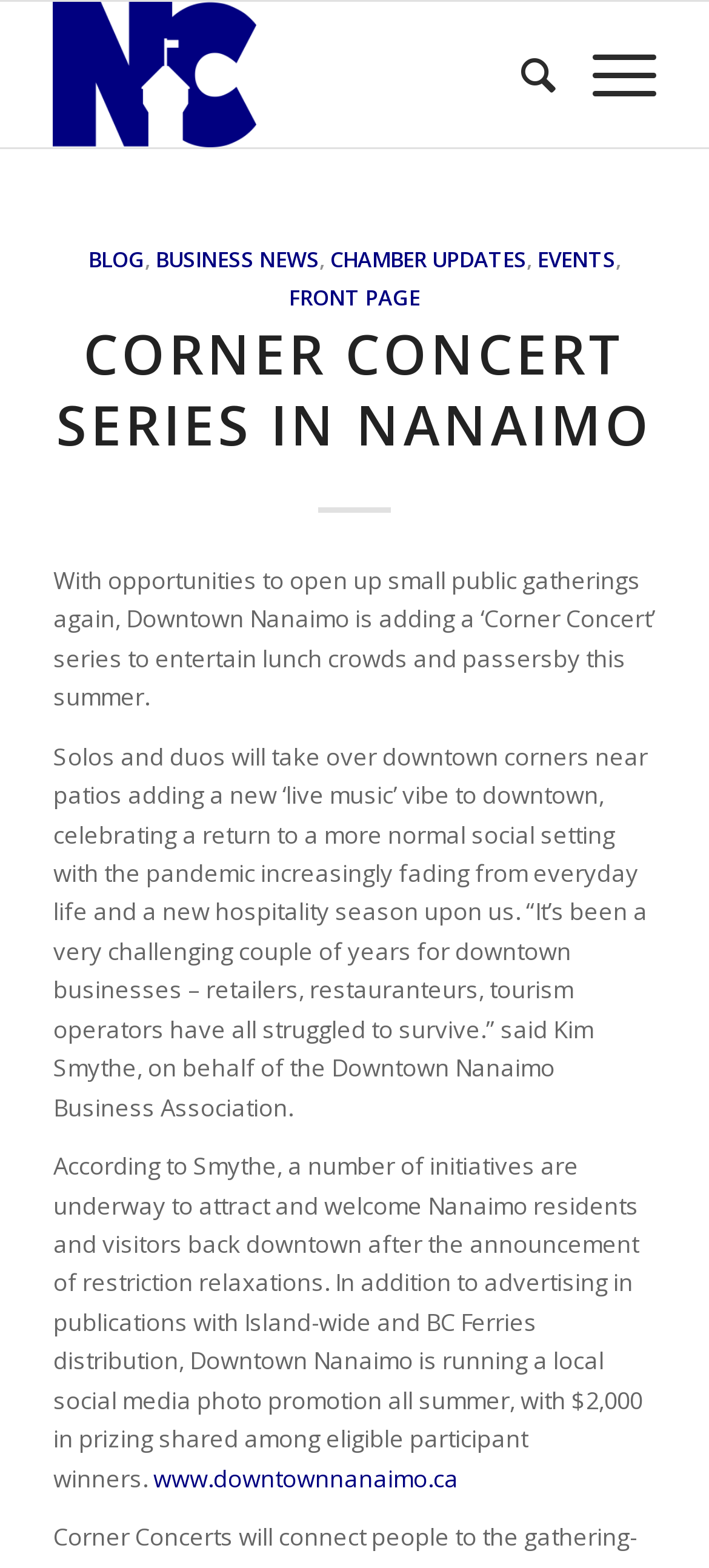Based on the visual content of the image, answer the question thoroughly: What is the purpose of the 'Corner Concert' series?

The article states that the 'Corner Concert' series is intended to entertain lunch crowds and passersby, which suggests that the purpose of the series is to provide entertainment to people in the downtown area.